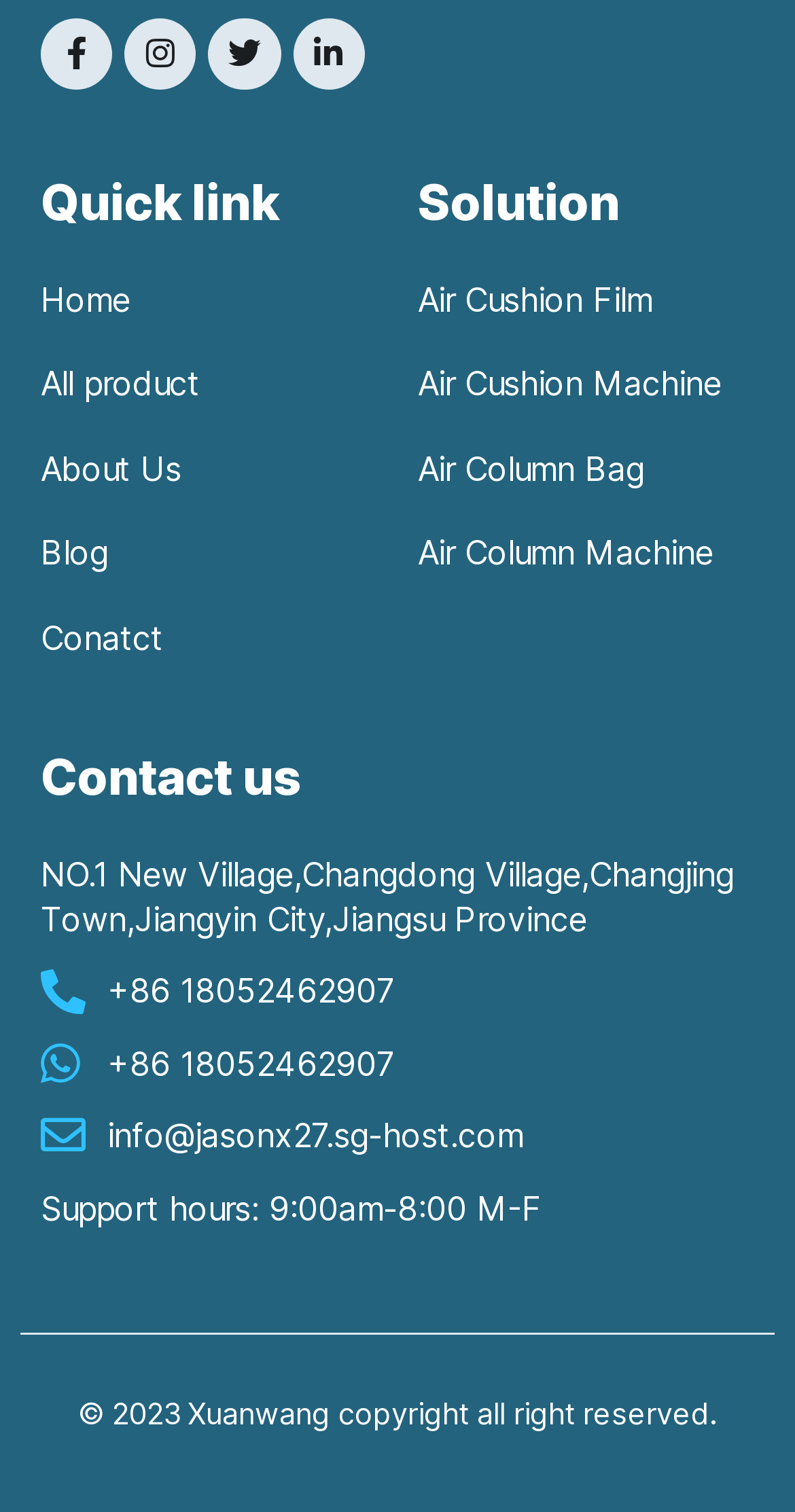How many solution links are available?
Please give a detailed and elaborate explanation in response to the question.

The webpage has four solution links, namely Air Cushion Film, Air Cushion Machine, Air Column Bag, and Air Column Machine, which are located under the Solution heading.